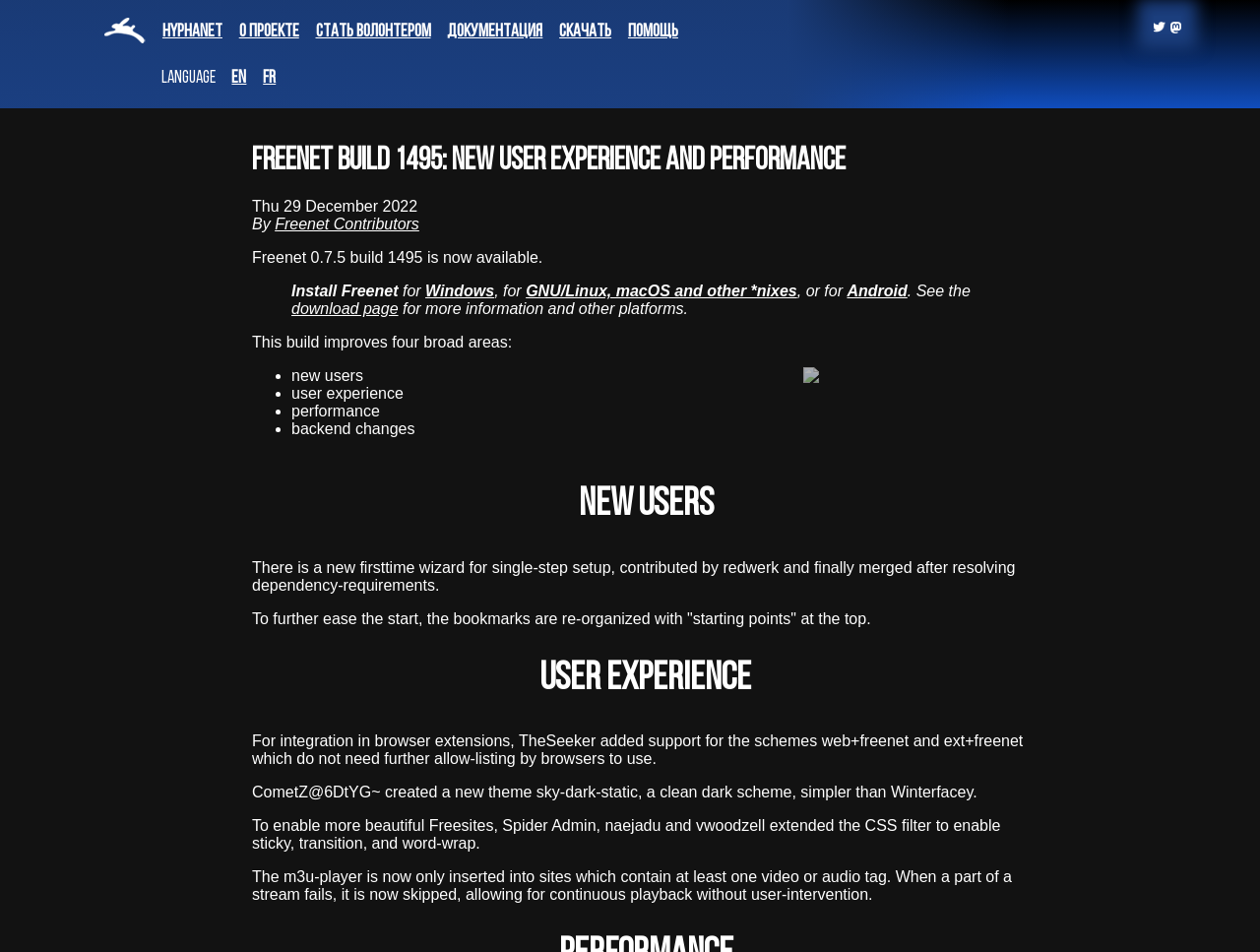Identify the bounding box coordinates of the element that should be clicked to fulfill this task: "Switch to the 'fr' language". The coordinates should be provided as four float numbers between 0 and 1, i.e., [left, top, right, bottom].

[0.209, 0.068, 0.219, 0.098]